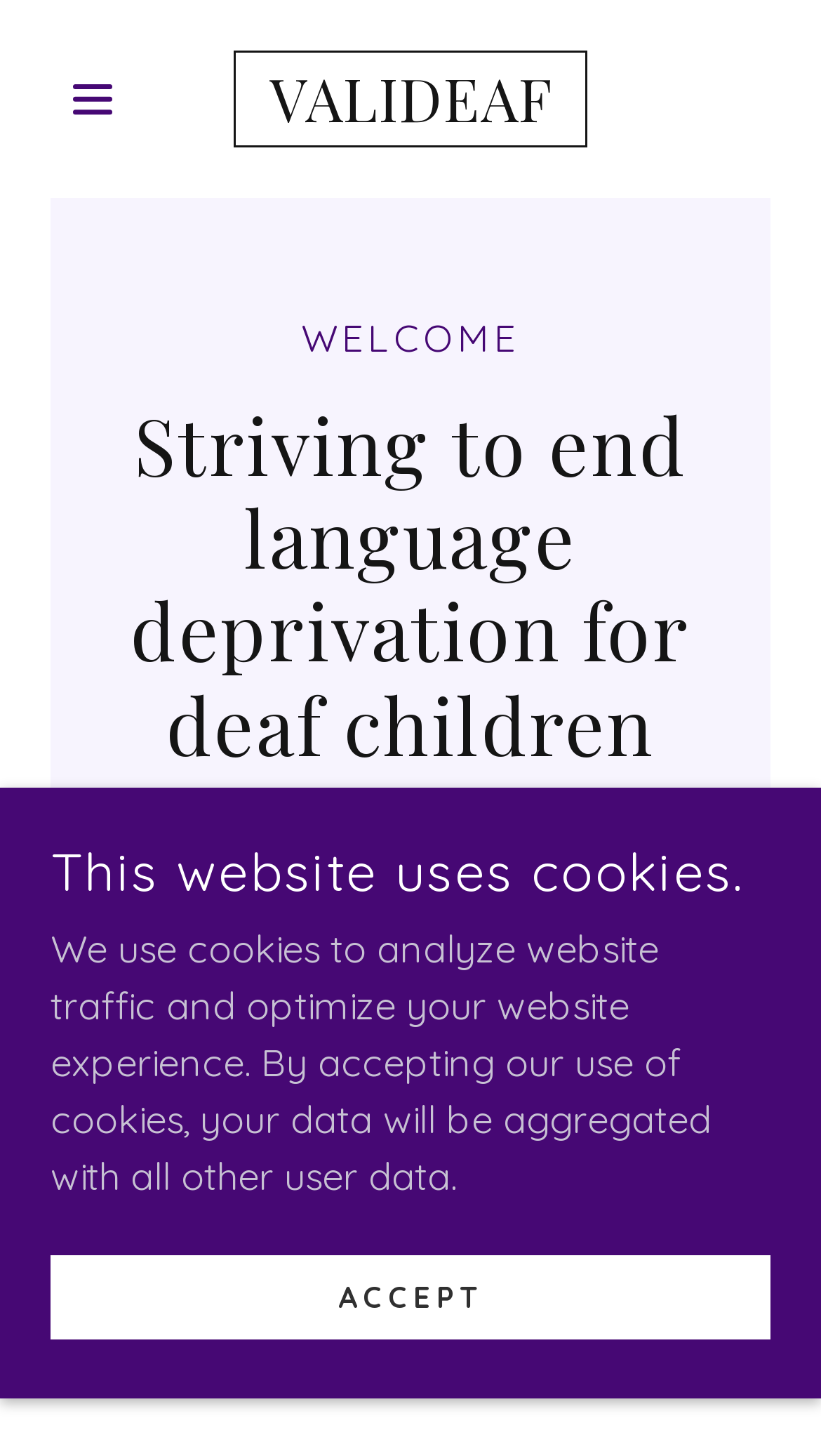Please provide the main heading of the webpage content.

Striving to end language deprivation for deaf children